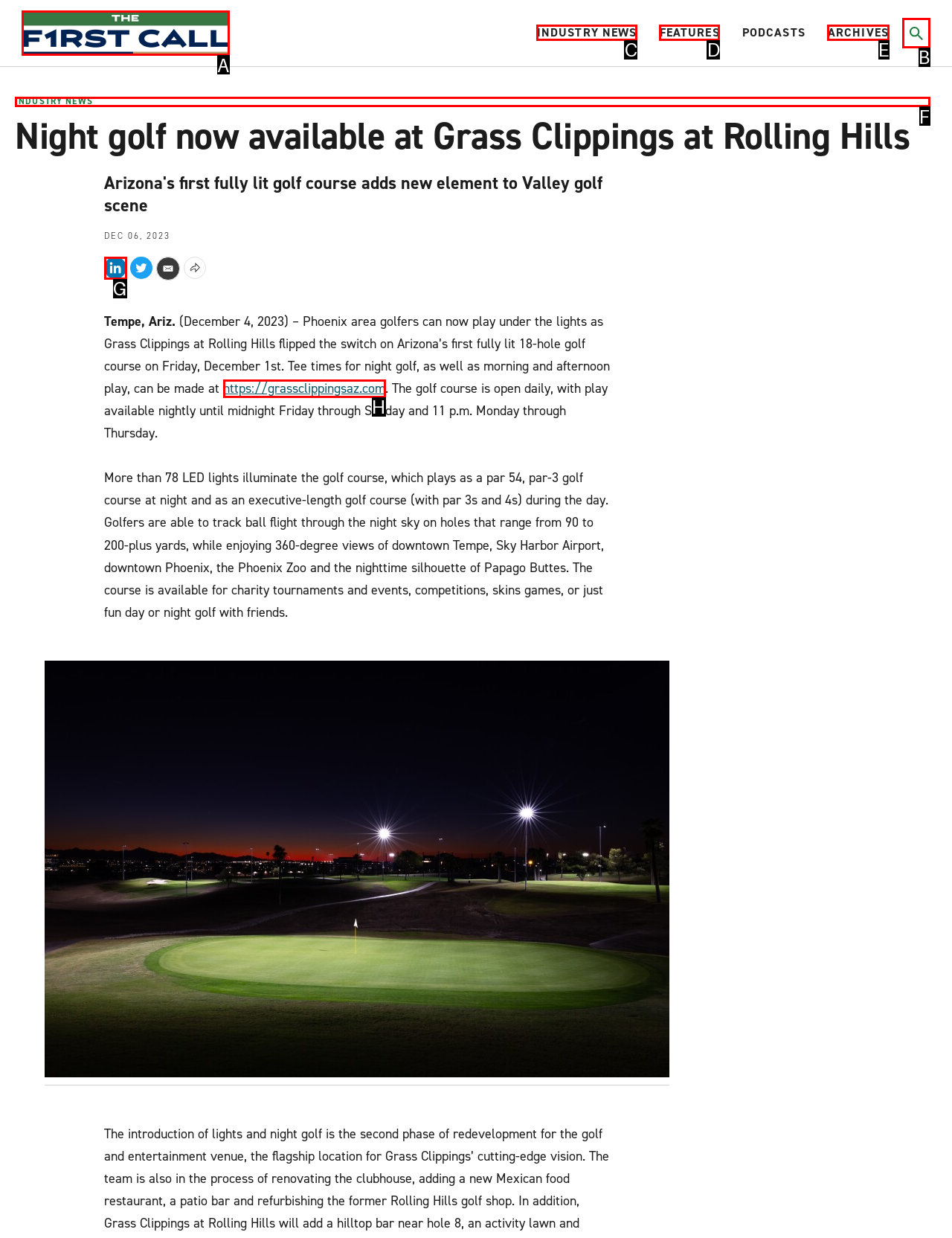Which letter corresponds to the correct option to complete the task: Go to home page?
Answer with the letter of the chosen UI element.

A